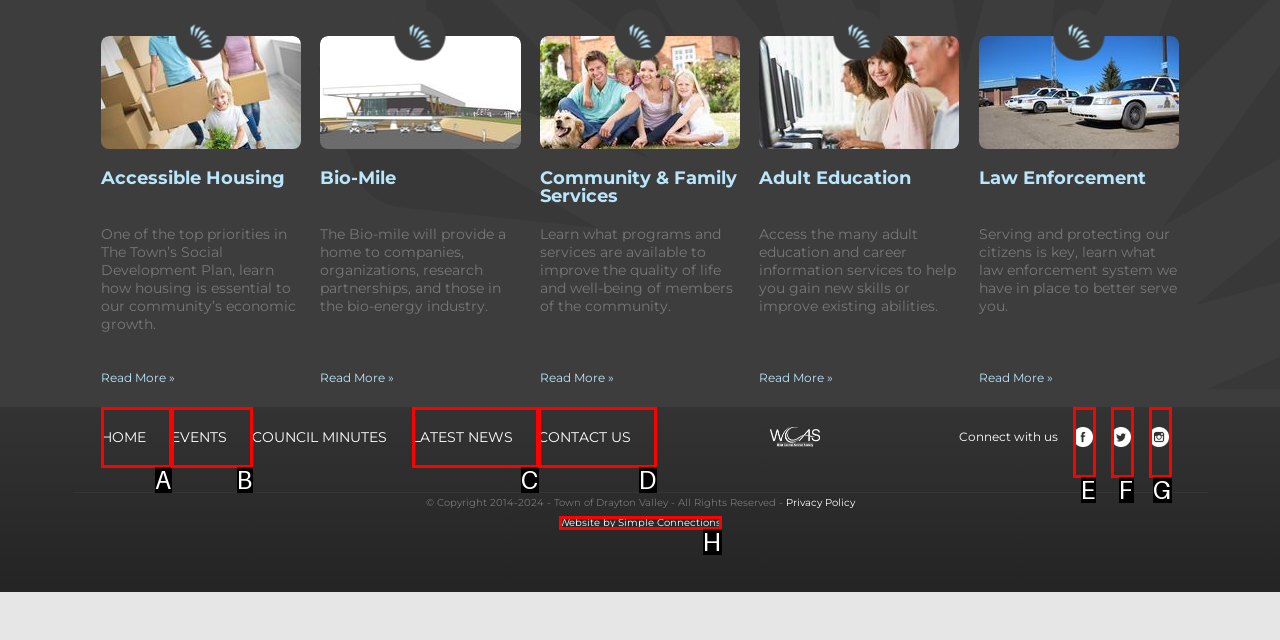Select the HTML element that matches the description: Events
Respond with the letter of the correct choice from the given options directly.

B